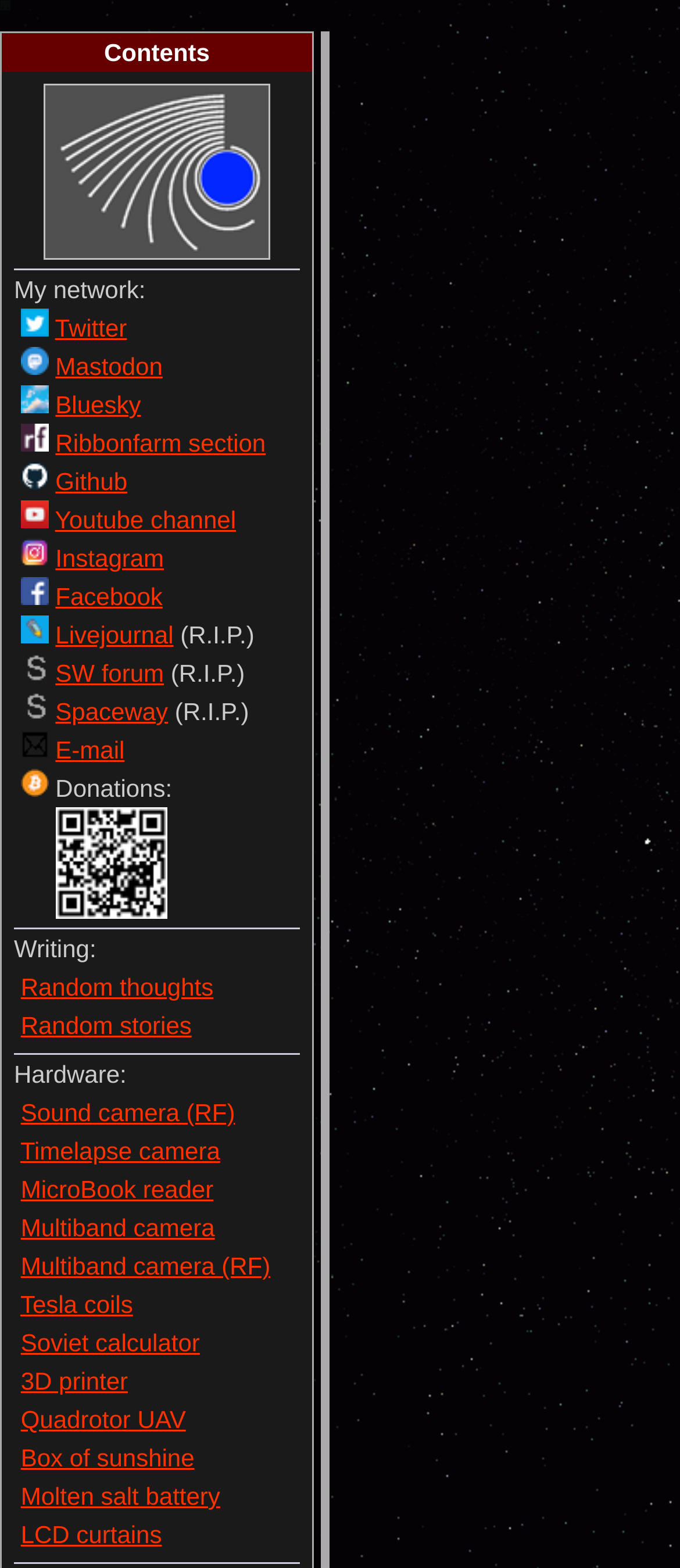Use one word or a short phrase to answer the question provided: 
What type of content is listed under 'Writing'?

Random thoughts and stories